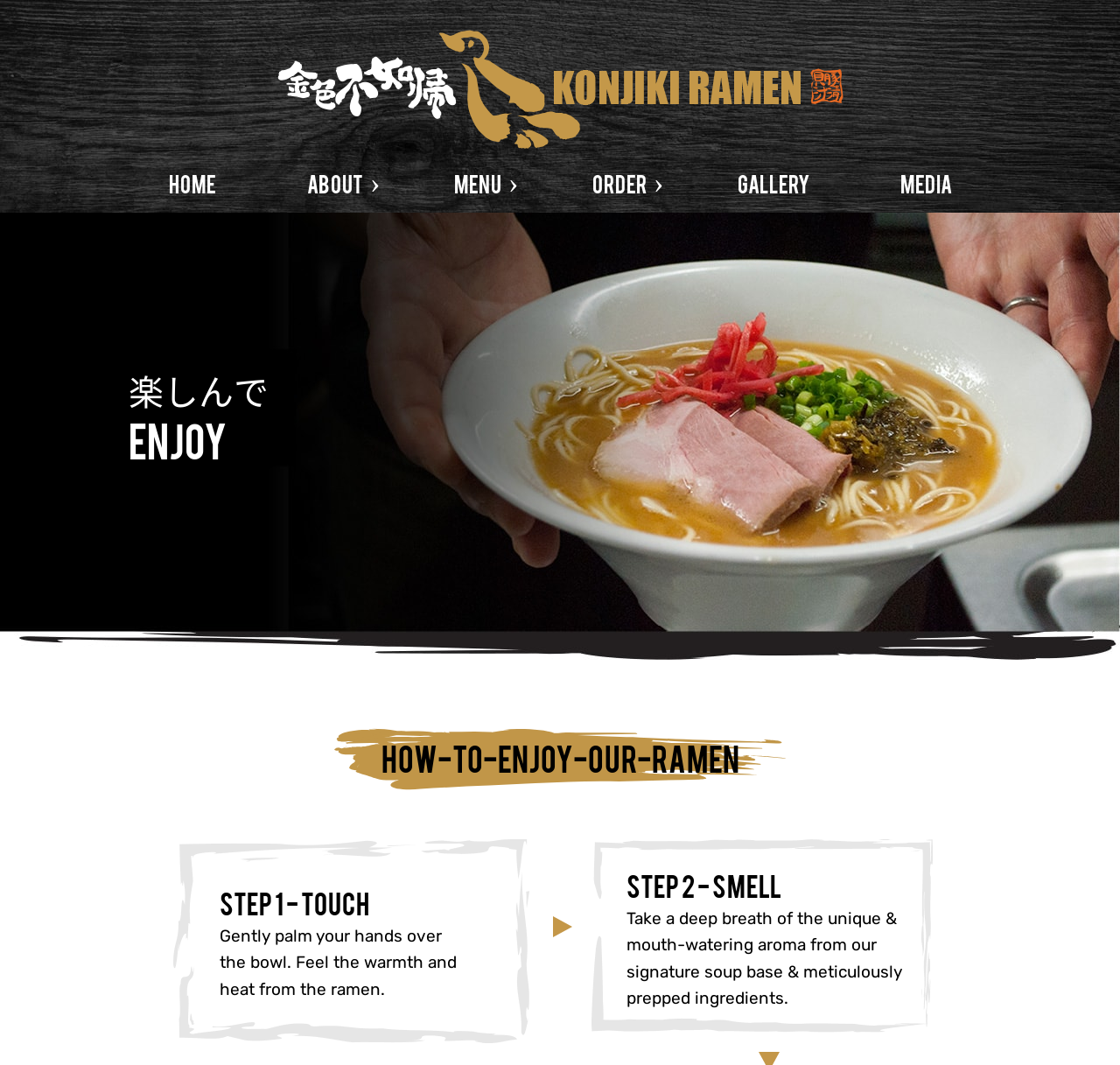Refer to the image and provide an in-depth answer to the question: 
What is the purpose of the 'Order' link?

The 'Order' link is likely to be used to place an order for ramen, as it is part of the main navigation menu alongside 'Home', 'About', 'Menu', and 'Gallery' links, which suggests that it is related to the process of purchasing or ordering food.